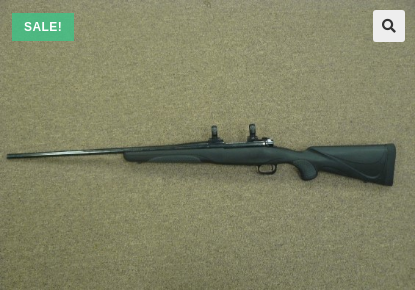Is the rifle currently on sale?
Refer to the image and give a detailed answer to the query.

The presence of a 'SALE!' badge in the upper left corner of the image, as mentioned in the caption, indicates that the rifle is currently available at a discounted price, implying that it is on sale.